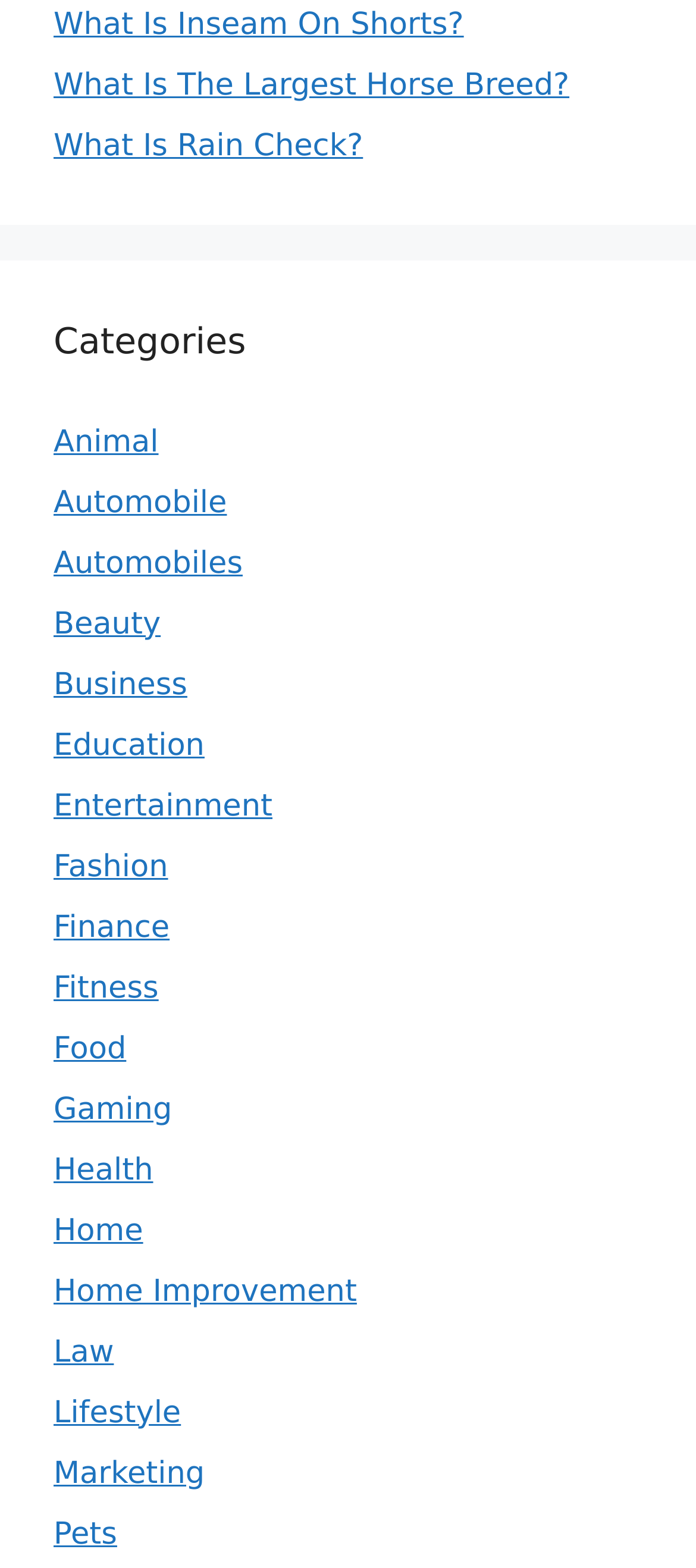What is the category of 'What Is Inseam On Shorts?'?
Based on the visual details in the image, please answer the question thoroughly.

The link 'What Is Inseam On Shorts?' is located under the 'Categories' heading, and it is categorized under 'Fashion' since inseam is a measurement related to clothing, specifically shorts.